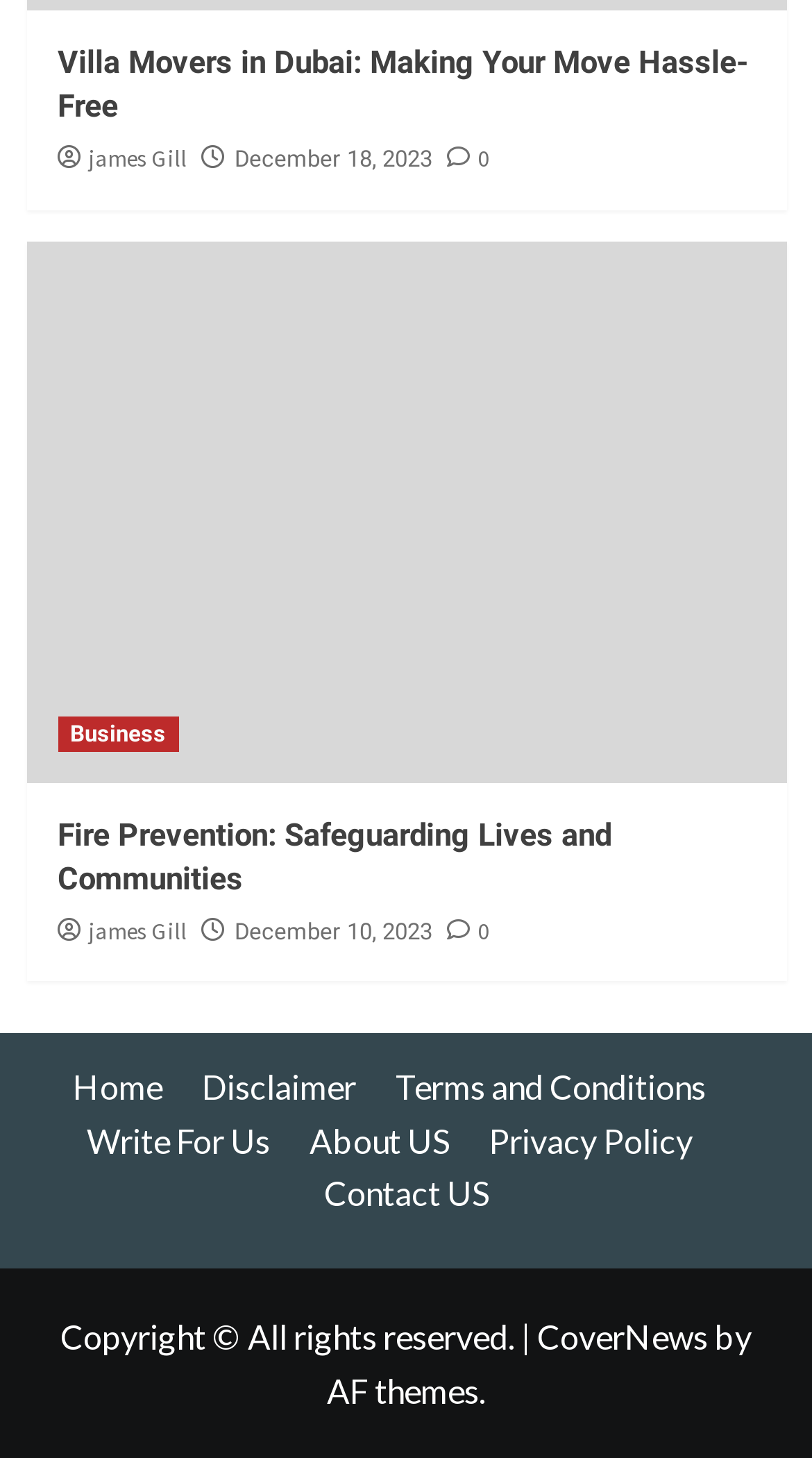Can you specify the bounding box coordinates of the area that needs to be clicked to fulfill the following instruction: "Contact US"?

[0.399, 0.805, 0.601, 0.832]